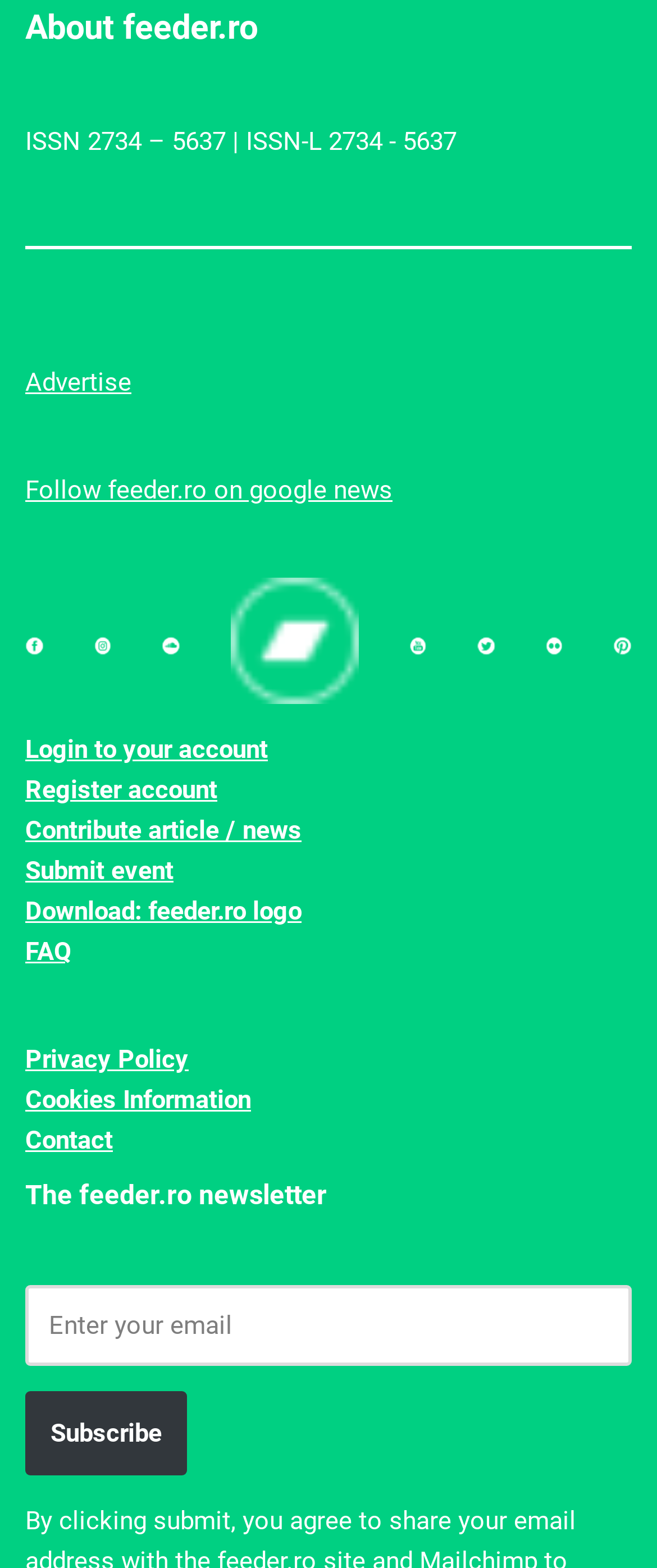What is the ISSN number of feeder.ro?
From the details in the image, answer the question comprehensively.

The ISSN number of feeder.ro can be found in the static text element at the top of the webpage, which reads 'ISSN 2734 – 5637 | ISSN-L 2734 - 5637'.